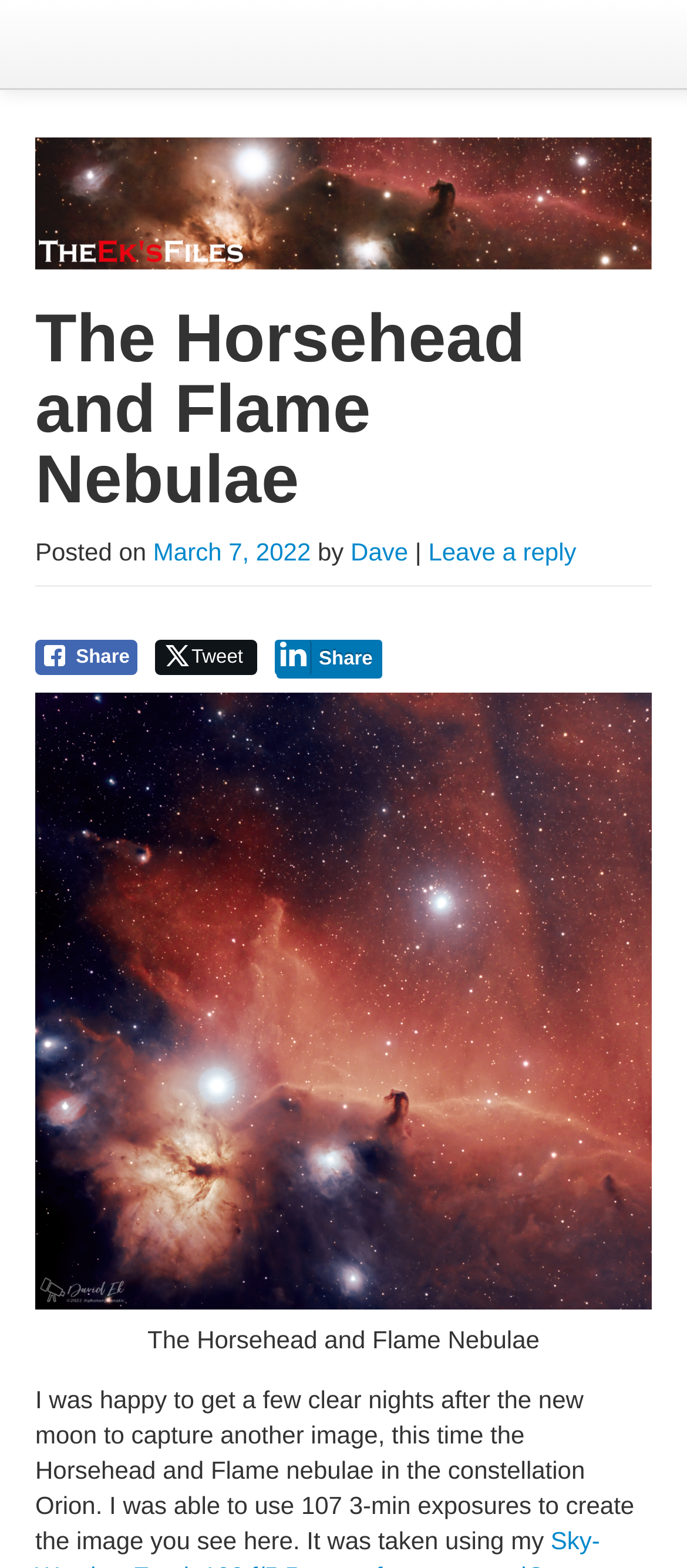What is the constellation of the nebulae?
Based on the image, provide a one-word or brief-phrase response.

Orion